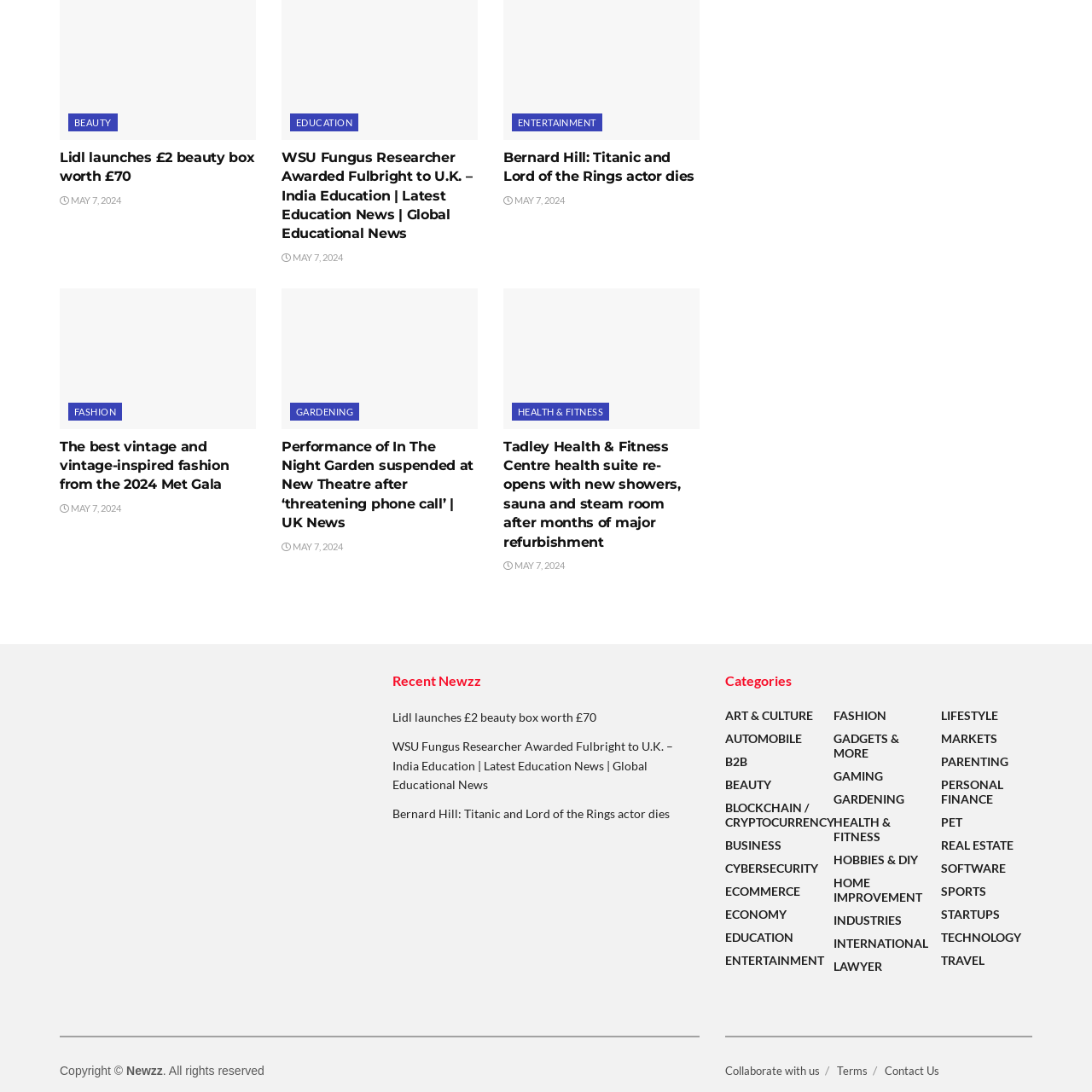Identify the bounding box of the HTML element described as: "HEALTH & FITNESS".

[0.469, 0.368, 0.558, 0.385]